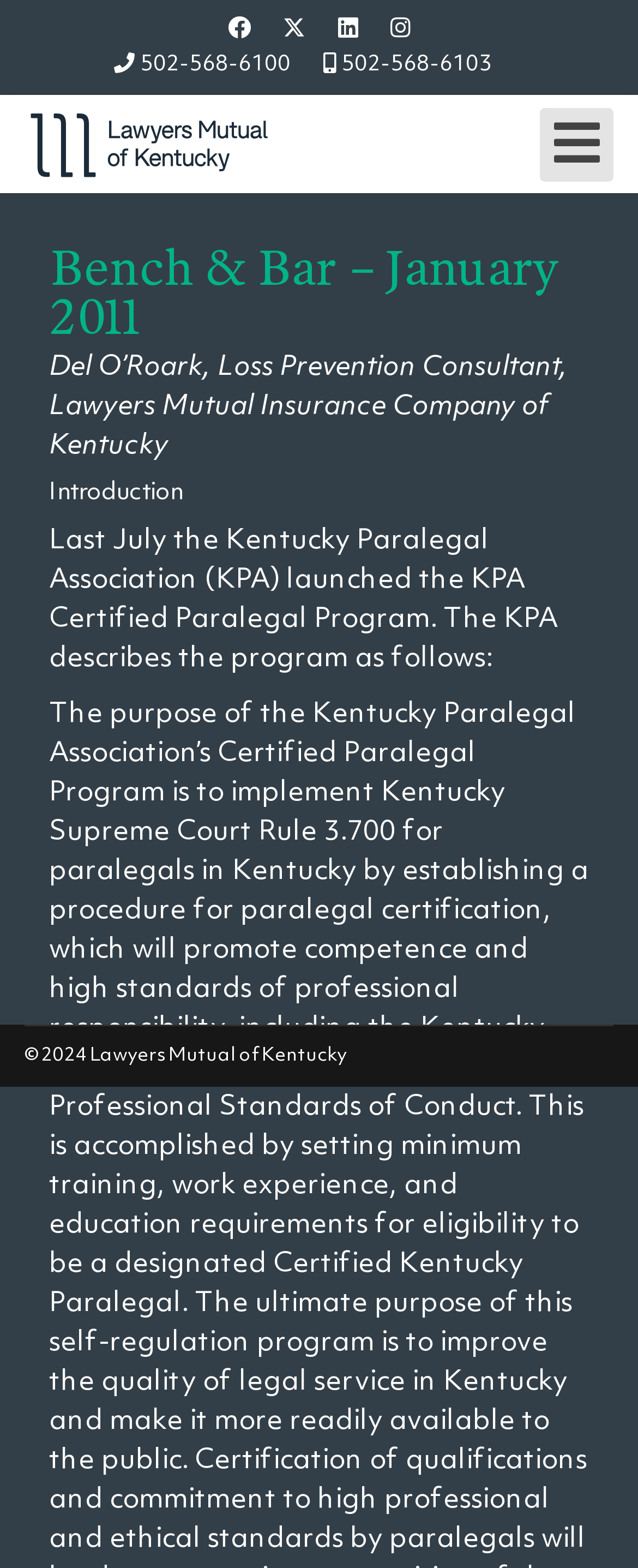Answer this question in one word or a short phrase: What is the company name?

Lawyers Mutual of Kentucky